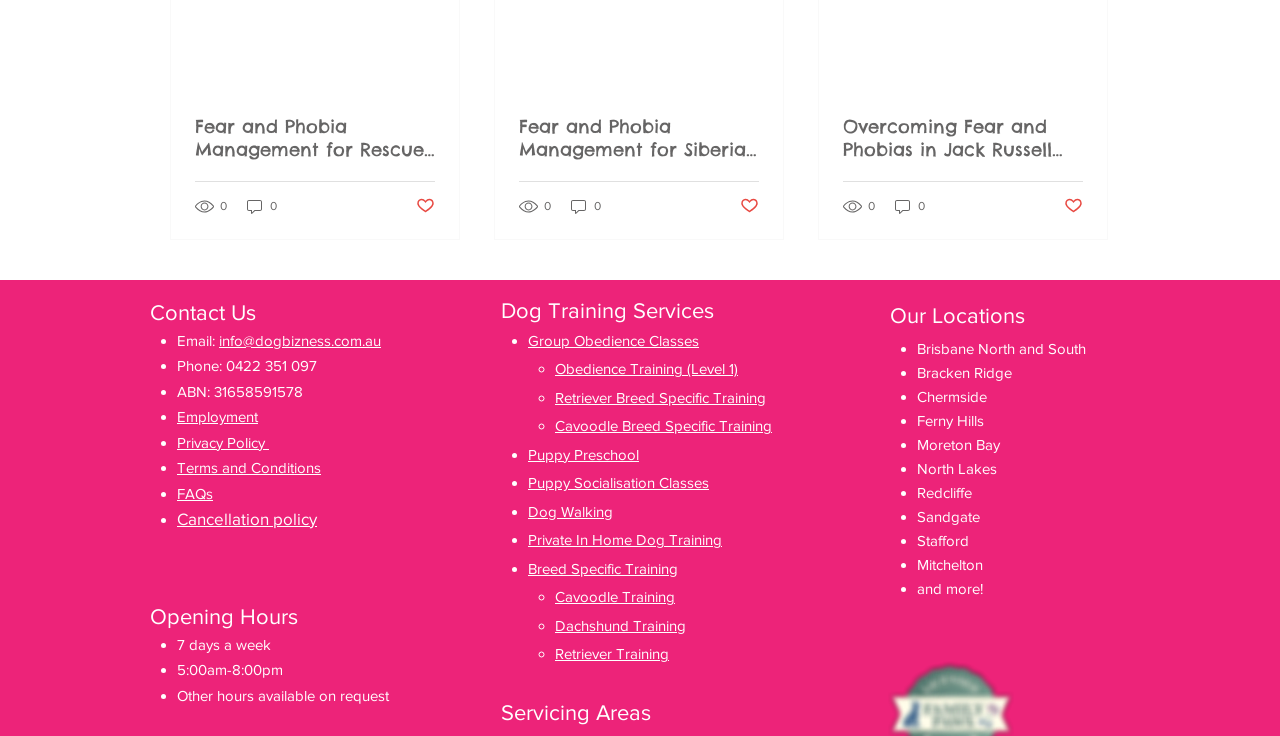Locate the bounding box coordinates of the clickable area needed to fulfill the instruction: "Click on the 'Fear and Phobia Management for Rescue Dogs: Nurturing Confidence in Your Resilient Companion' link".

[0.152, 0.156, 0.34, 0.219]